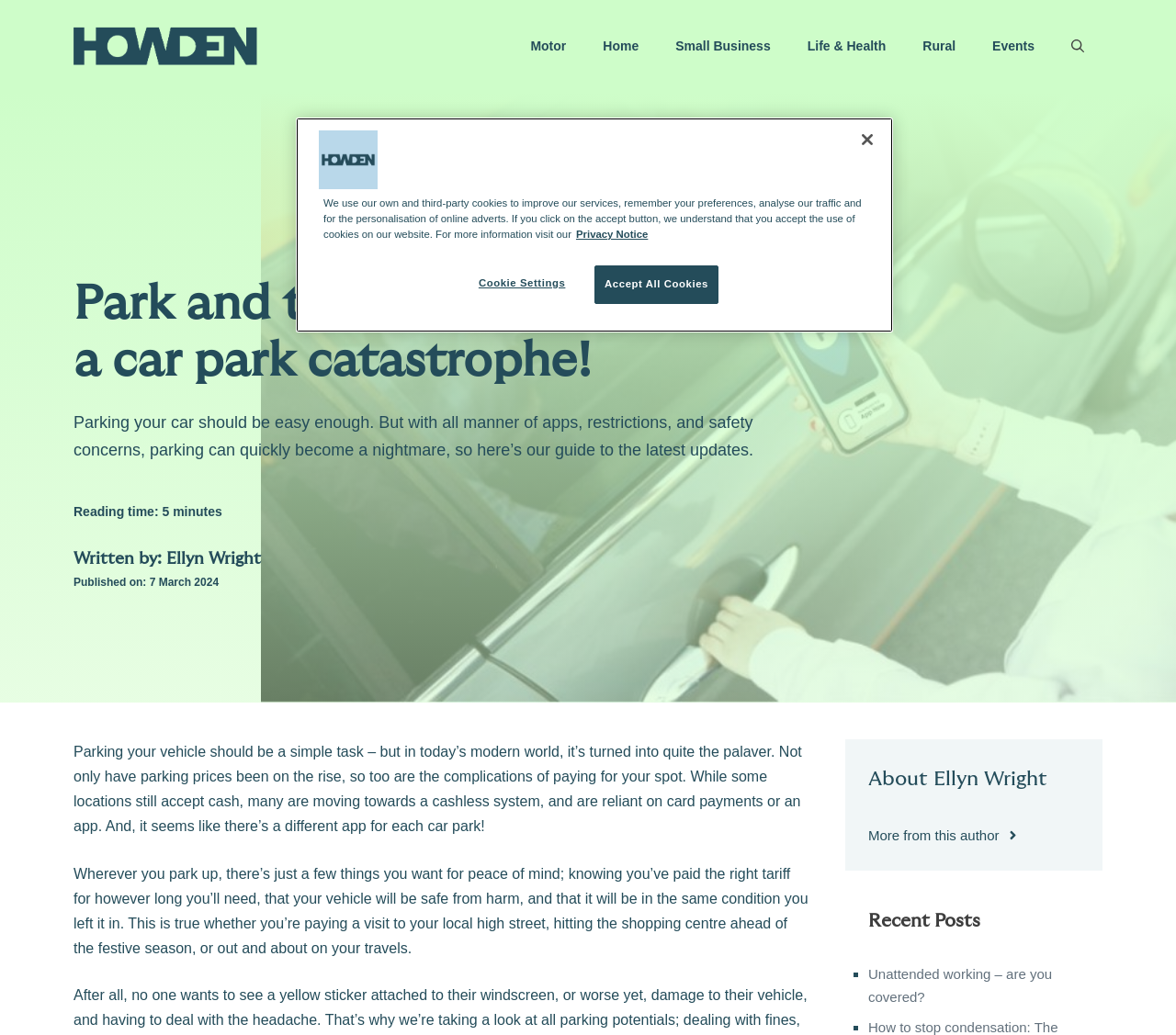Please locate the bounding box coordinates of the region I need to click to follow this instruction: "Click the 'Howden Insurance' link".

[0.062, 0.036, 0.219, 0.051]